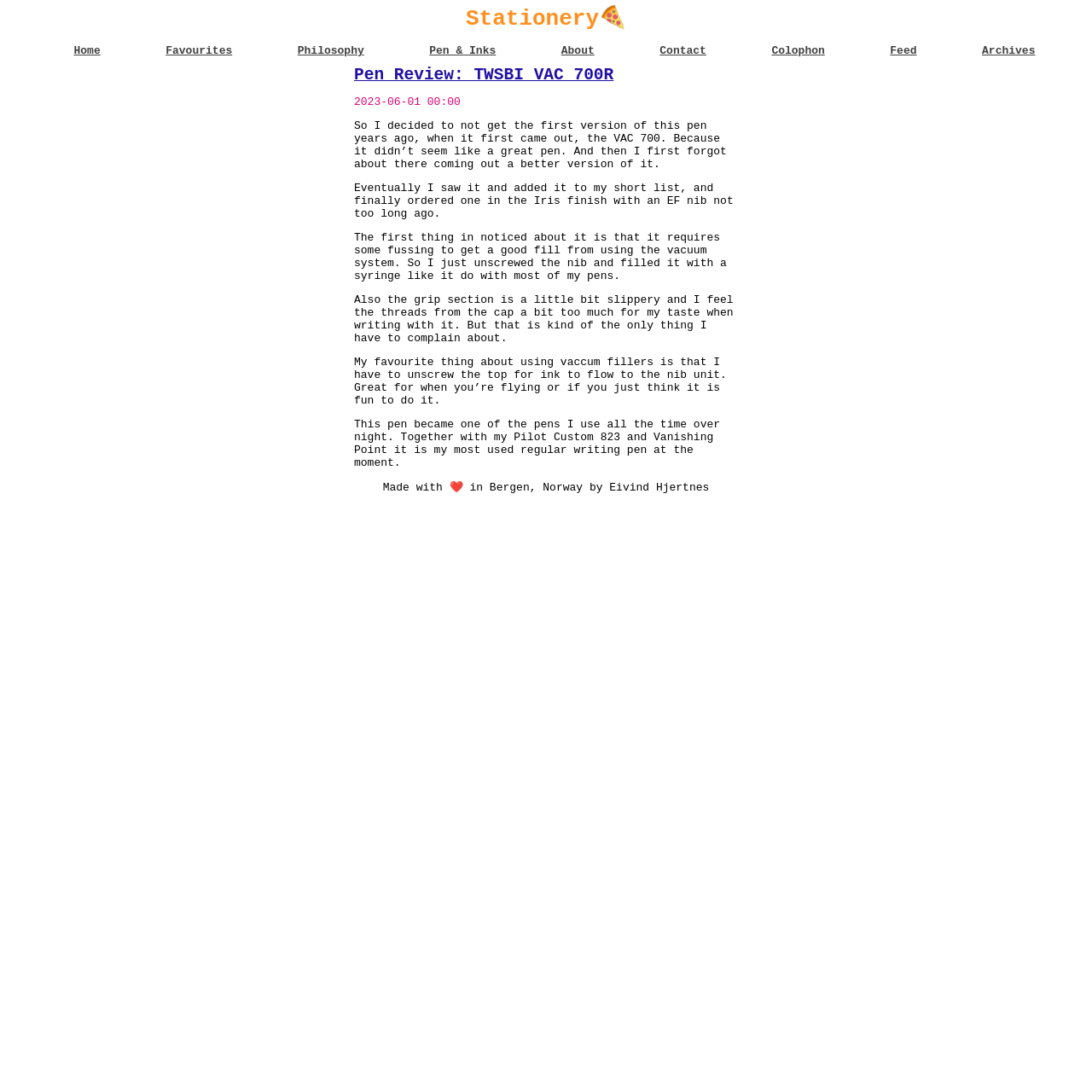Provide a brief response using a word or short phrase to this question:
What is the location where the website is made?

Bergen, Norway